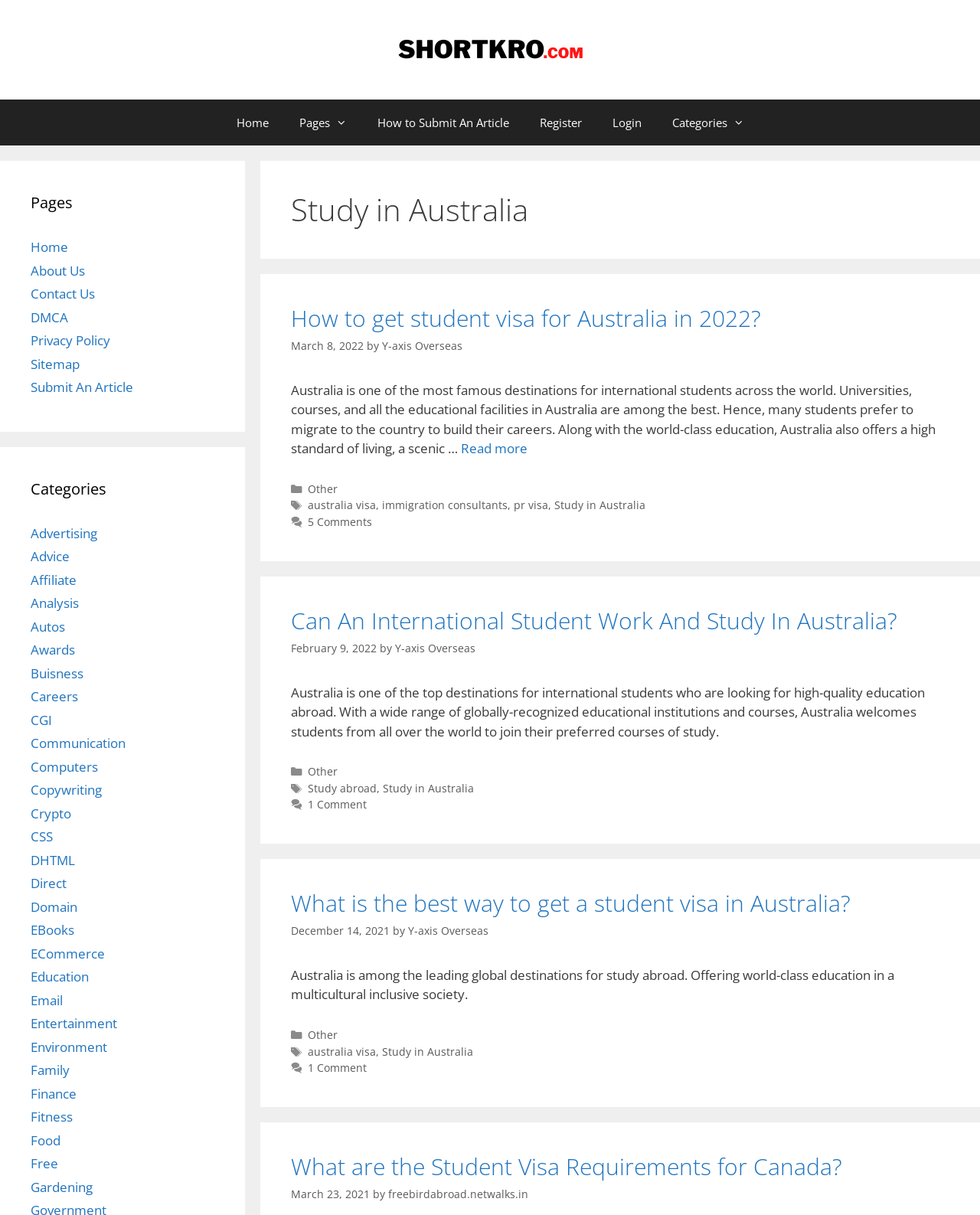Determine the bounding box coordinates for the area you should click to complete the following instruction: "Click on the 'Home' link".

[0.225, 0.082, 0.289, 0.12]